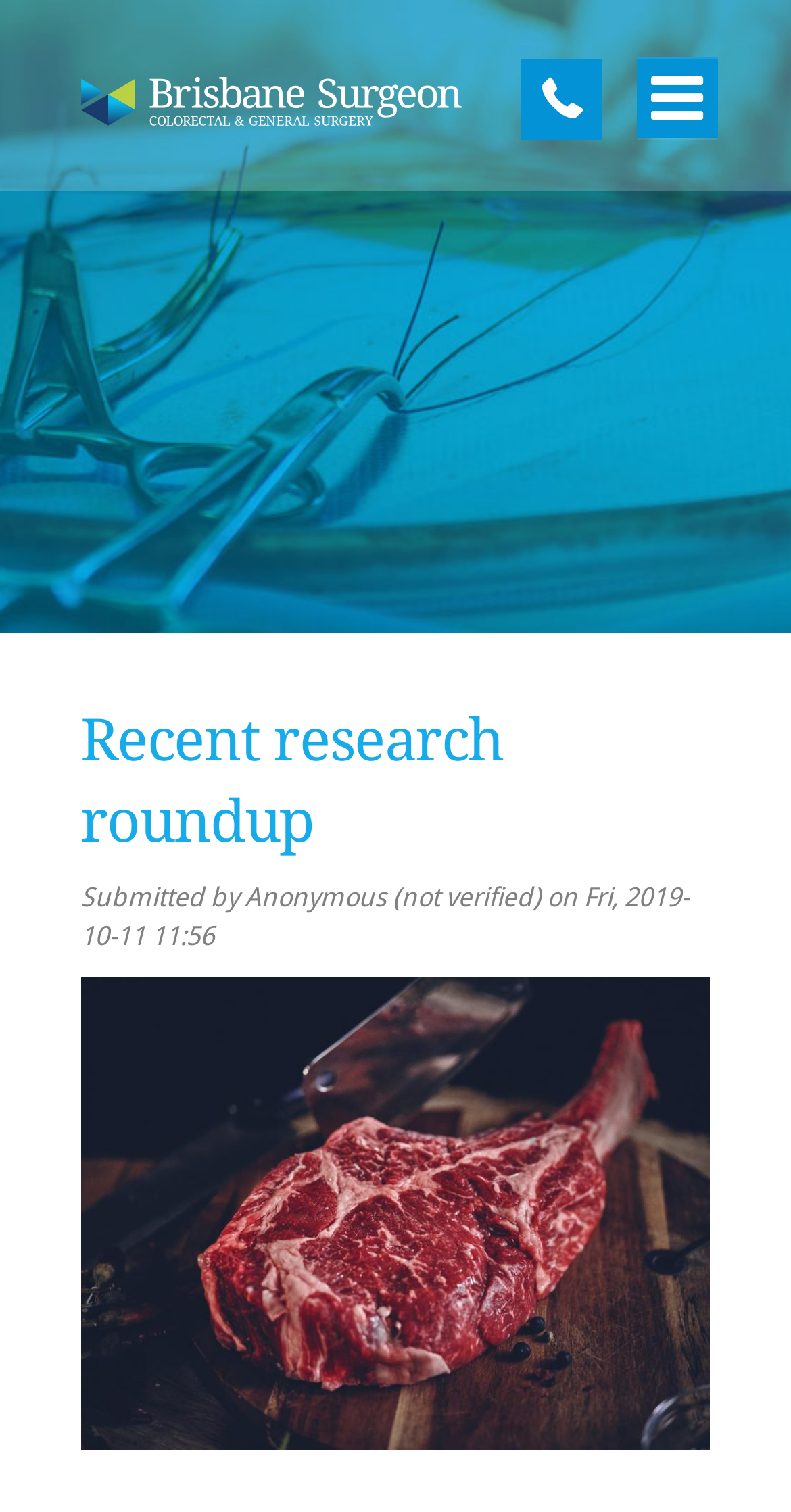Find the coordinates for the bounding box of the element with this description: "Anal Skin Tag Excision".

[0.154, 0.645, 0.897, 0.693]